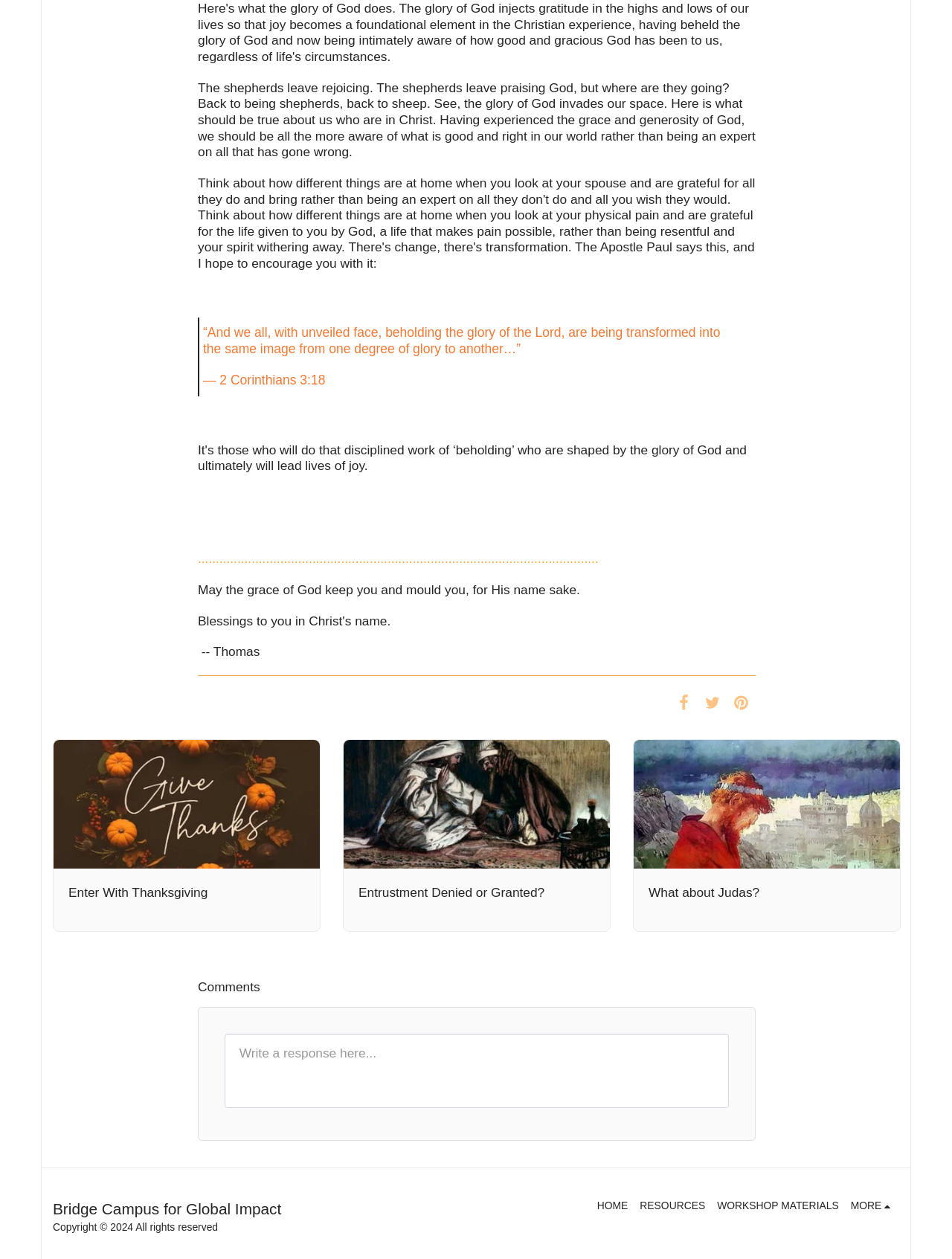Using the webpage screenshot and the element description more, determine the bounding box coordinates. Specify the coordinates in the format (top-left x, top-left y, bottom-right x, bottom-right y) with values ranging from 0 to 1.

[0.894, 0.952, 0.94, 0.964]